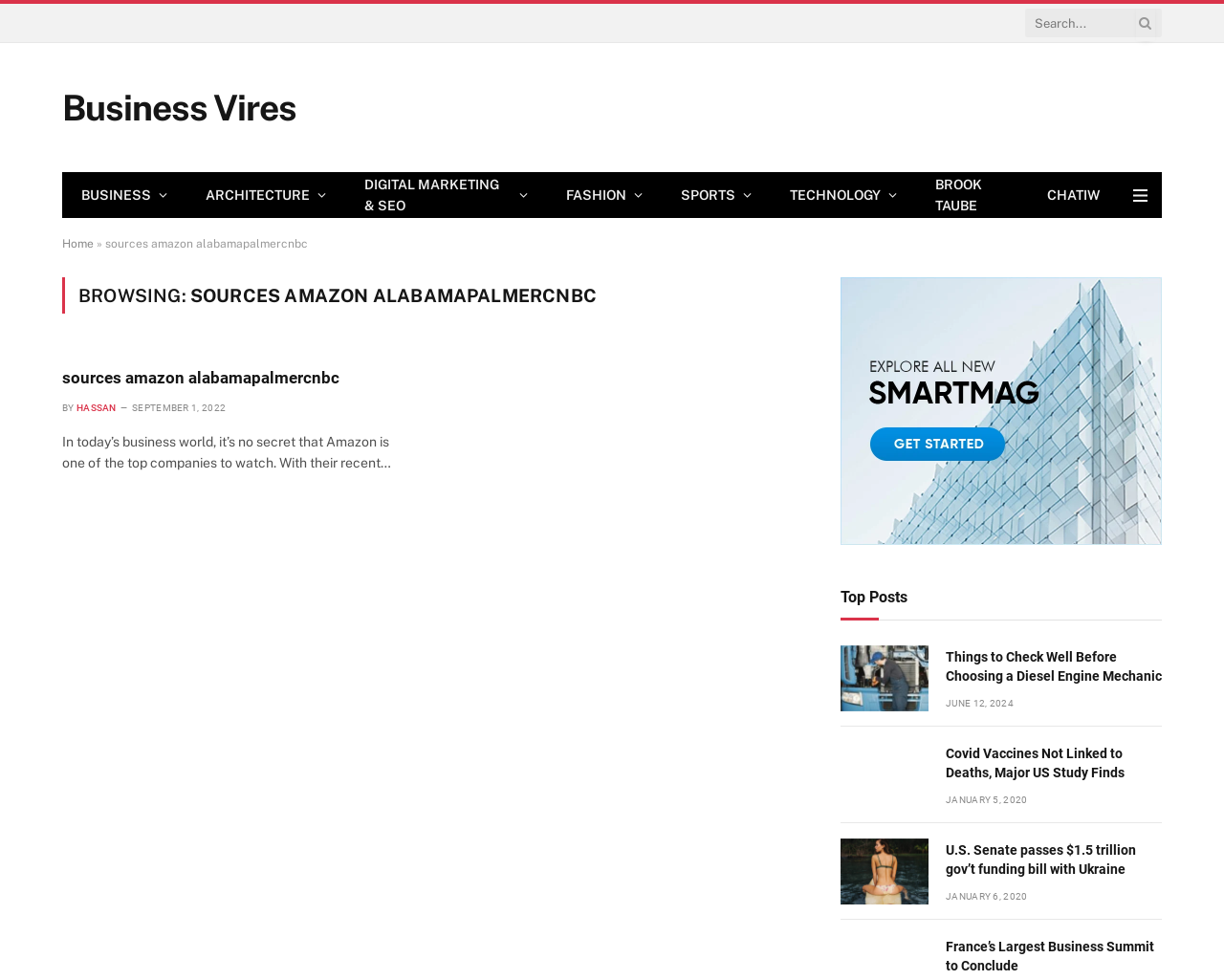What is the category of the first link?
Refer to the image and give a detailed answer to the question.

I determined the answer by looking at the first link on the webpage, which is 'Business Vires'. The category of this link is 'Business'.